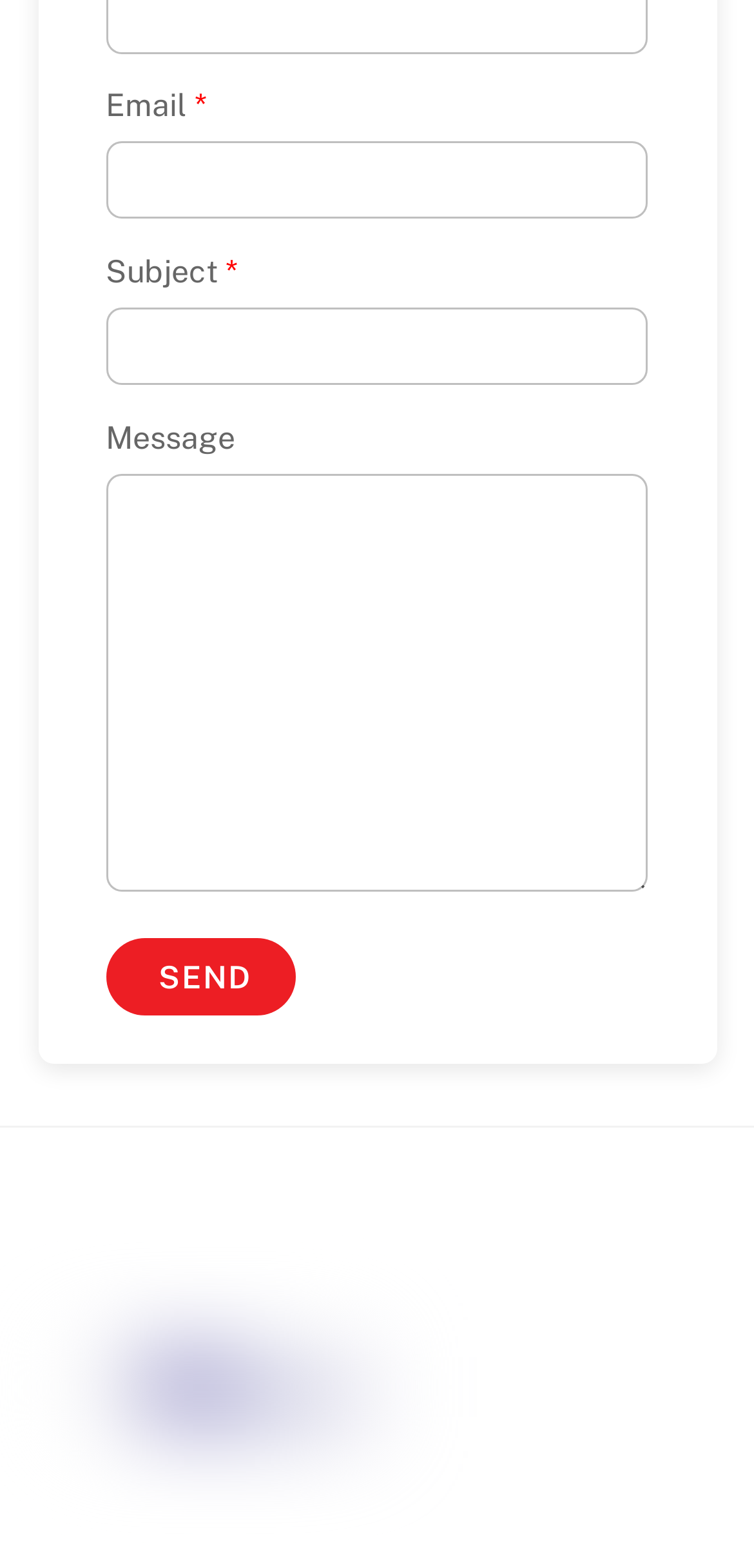What is the function of the Back To Top link?
Use the information from the image to give a detailed answer to the question.

The Back To Top link is located at the bottom of the page, and its purpose is to allow users to quickly scroll back to the top of the page.